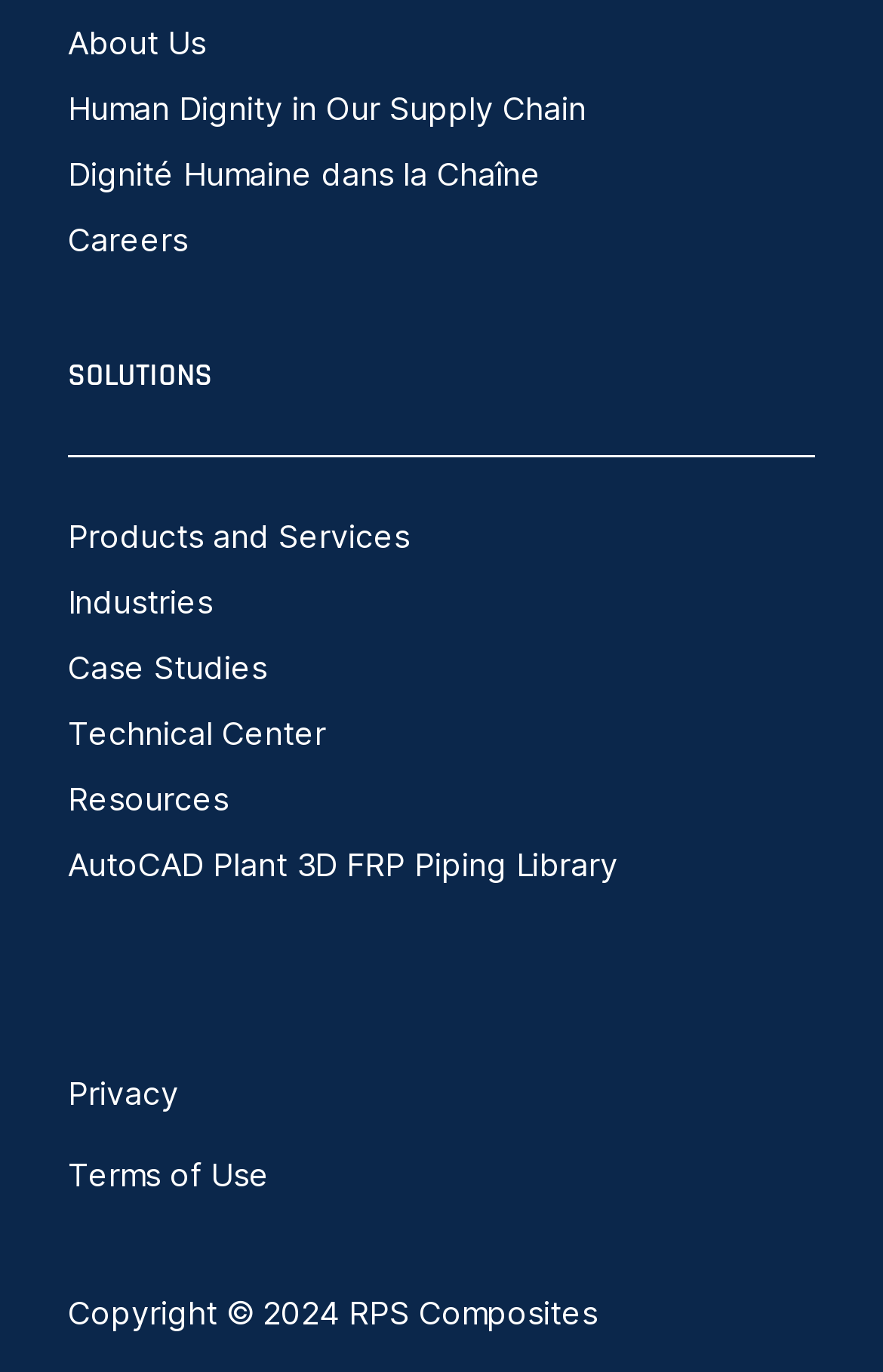Answer this question using a single word or a brief phrase:
What is the company name?

RPS Composites